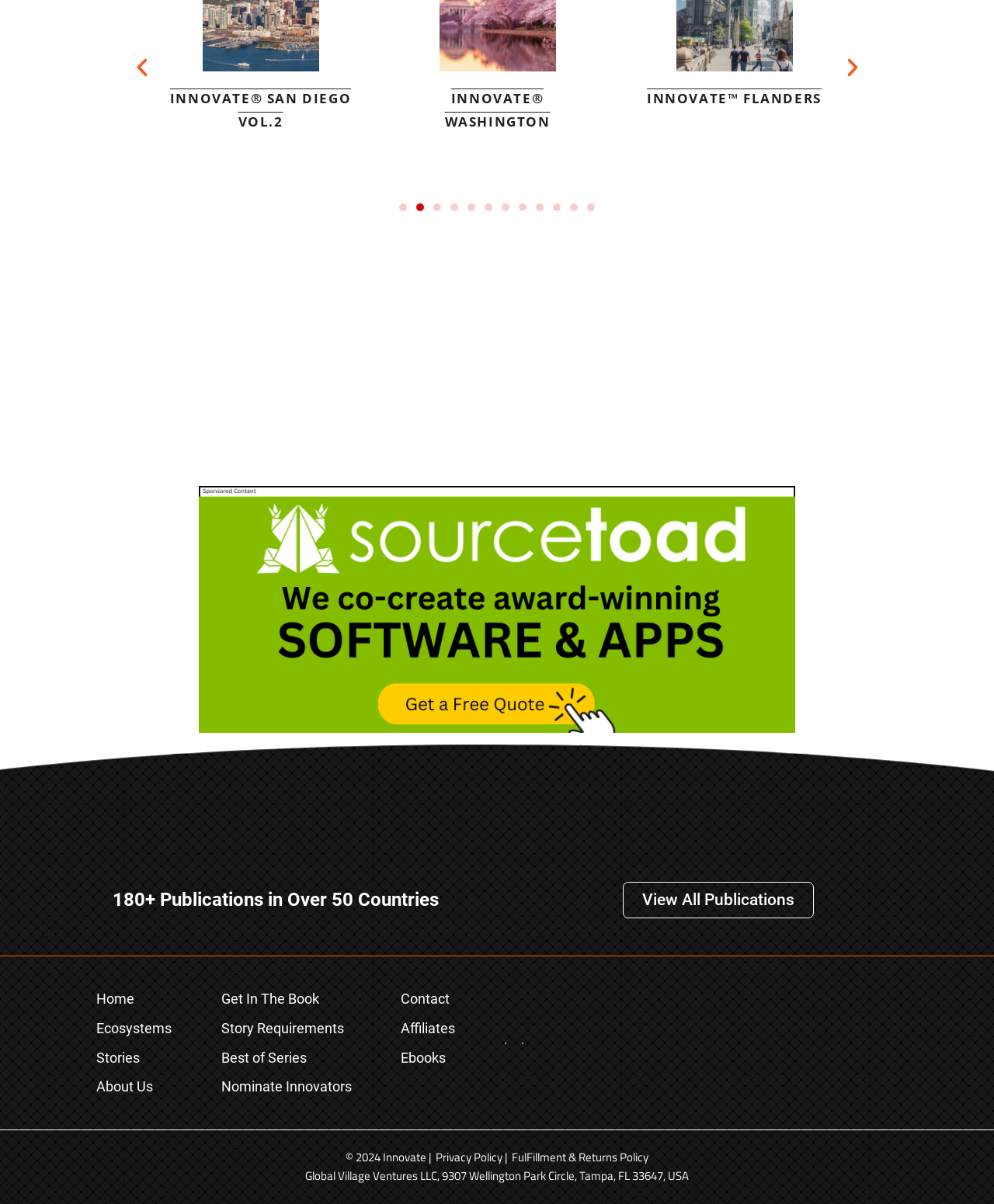Please identify the bounding box coordinates of the clickable area that will allow you to execute the instruction: "Go to Home".

[0.097, 0.818, 0.172, 0.842]